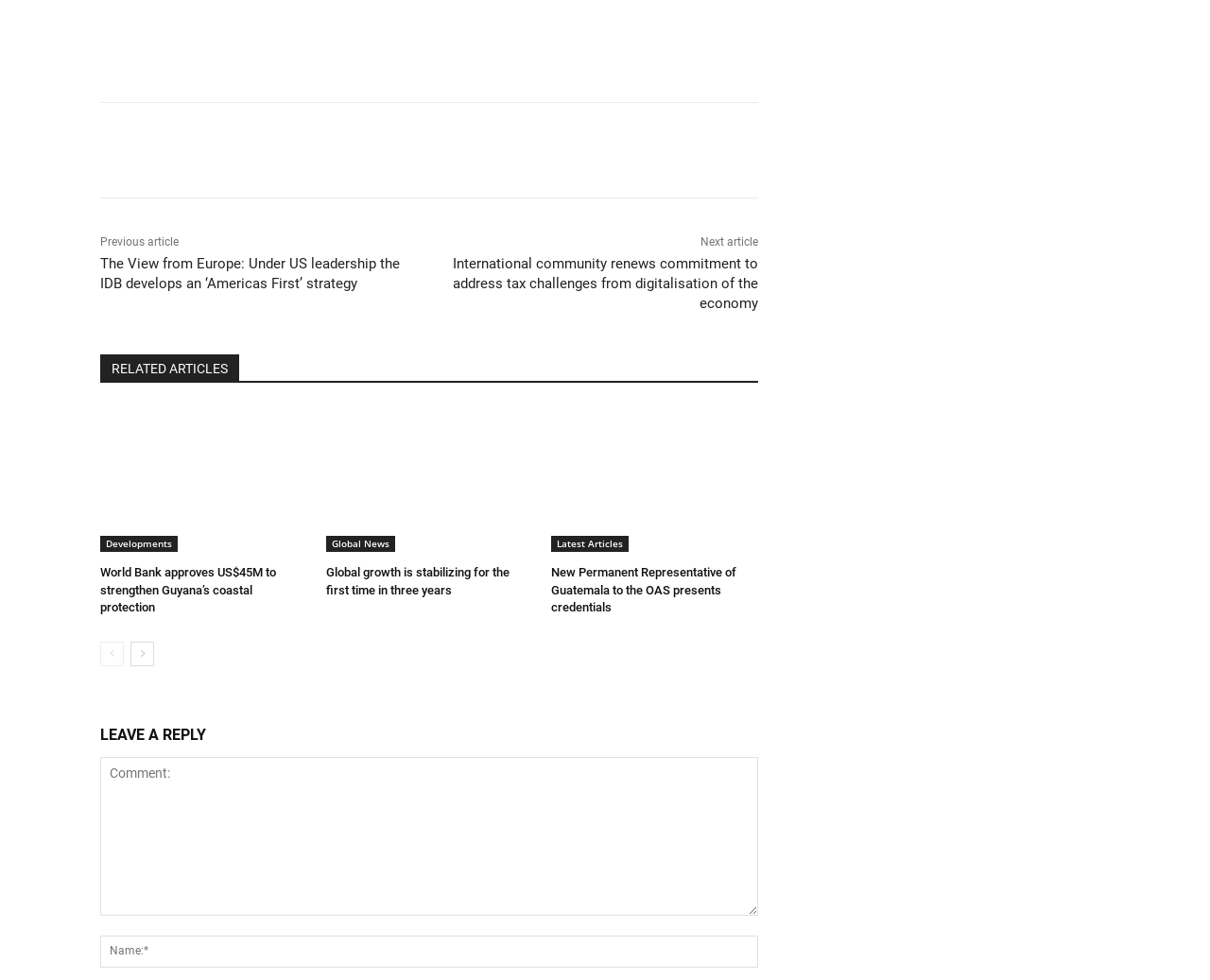Determine the bounding box coordinates of the element's region needed to click to follow the instruction: "Share the article". Provide these coordinates as four float numbers between 0 and 1, formatted as [left, top, right, bottom].

[0.122, 0.146, 0.147, 0.161]